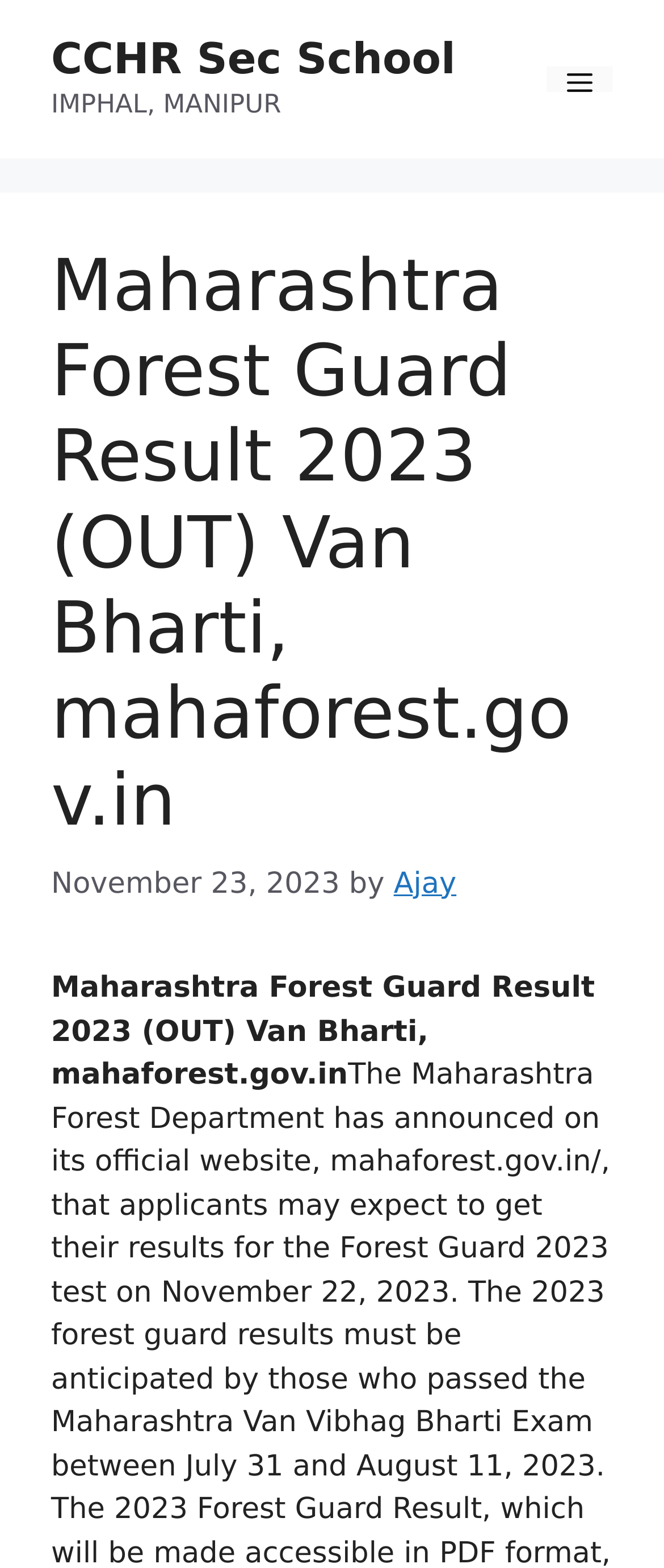Extract the text of the main heading from the webpage.

Maharashtra Forest Guard Result 2023 (OUT) Van Bharti, mahaforest.gov.in